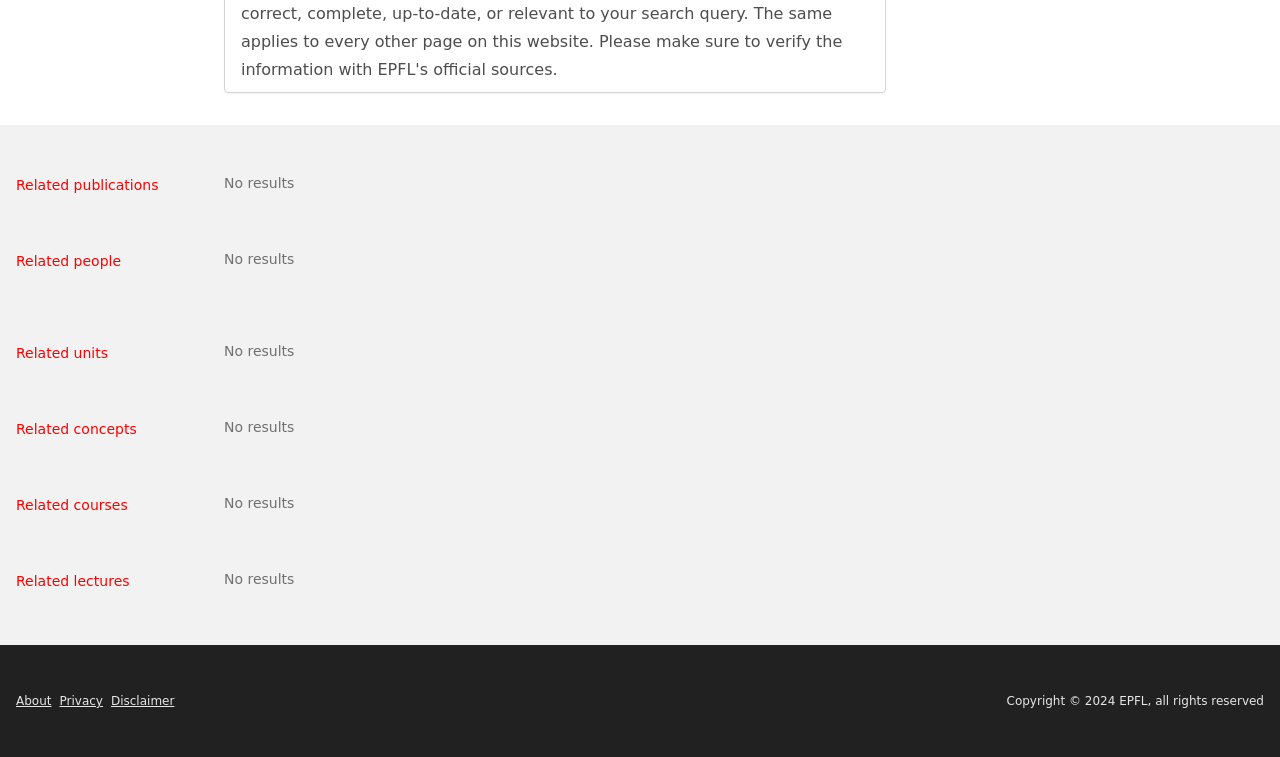Predict the bounding box of the UI element that fits this description: "Privacy".

[0.046, 0.917, 0.08, 0.935]